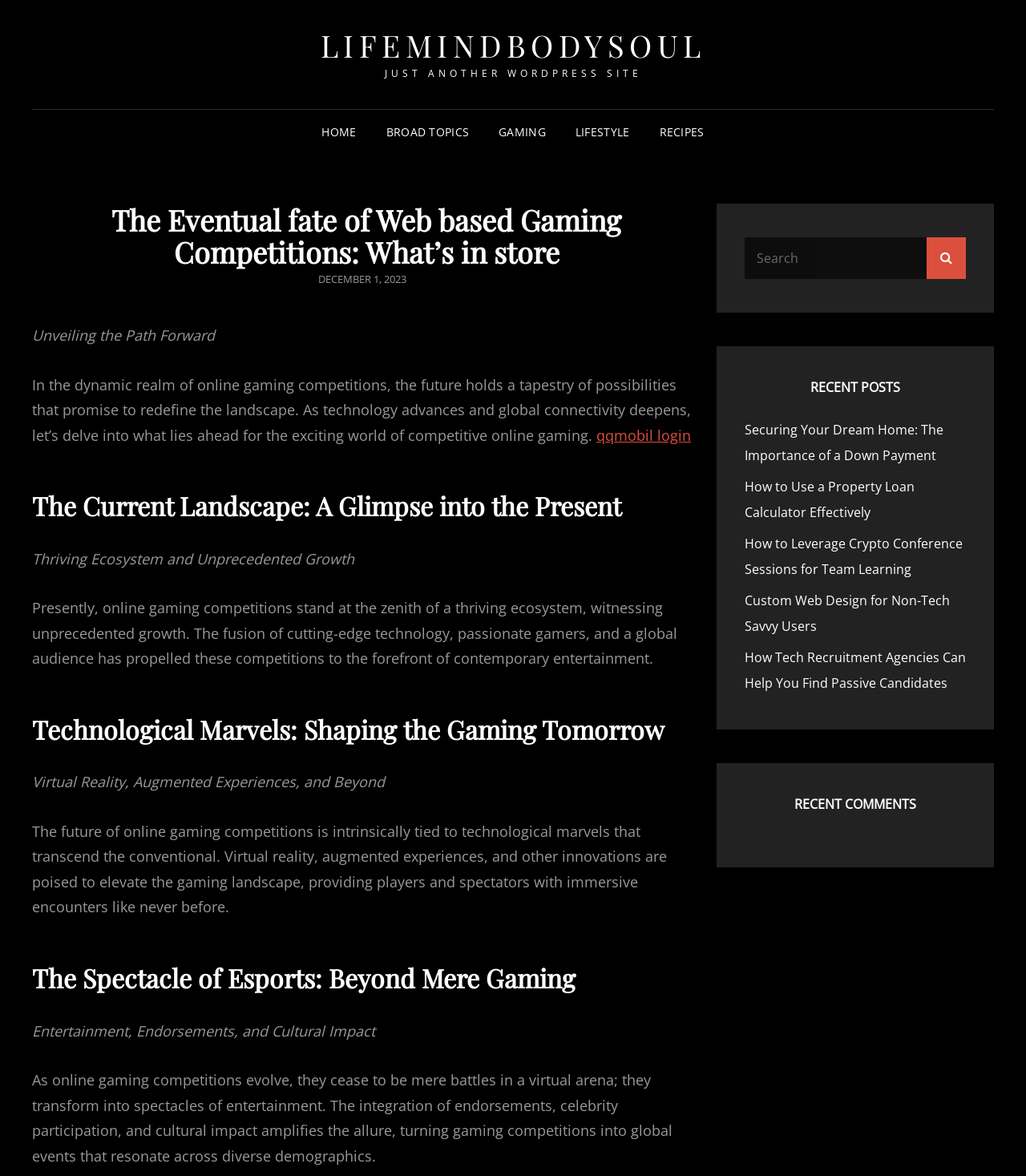Please determine the bounding box coordinates for the UI element described as: "qqmobil login".

[0.581, 0.362, 0.673, 0.378]